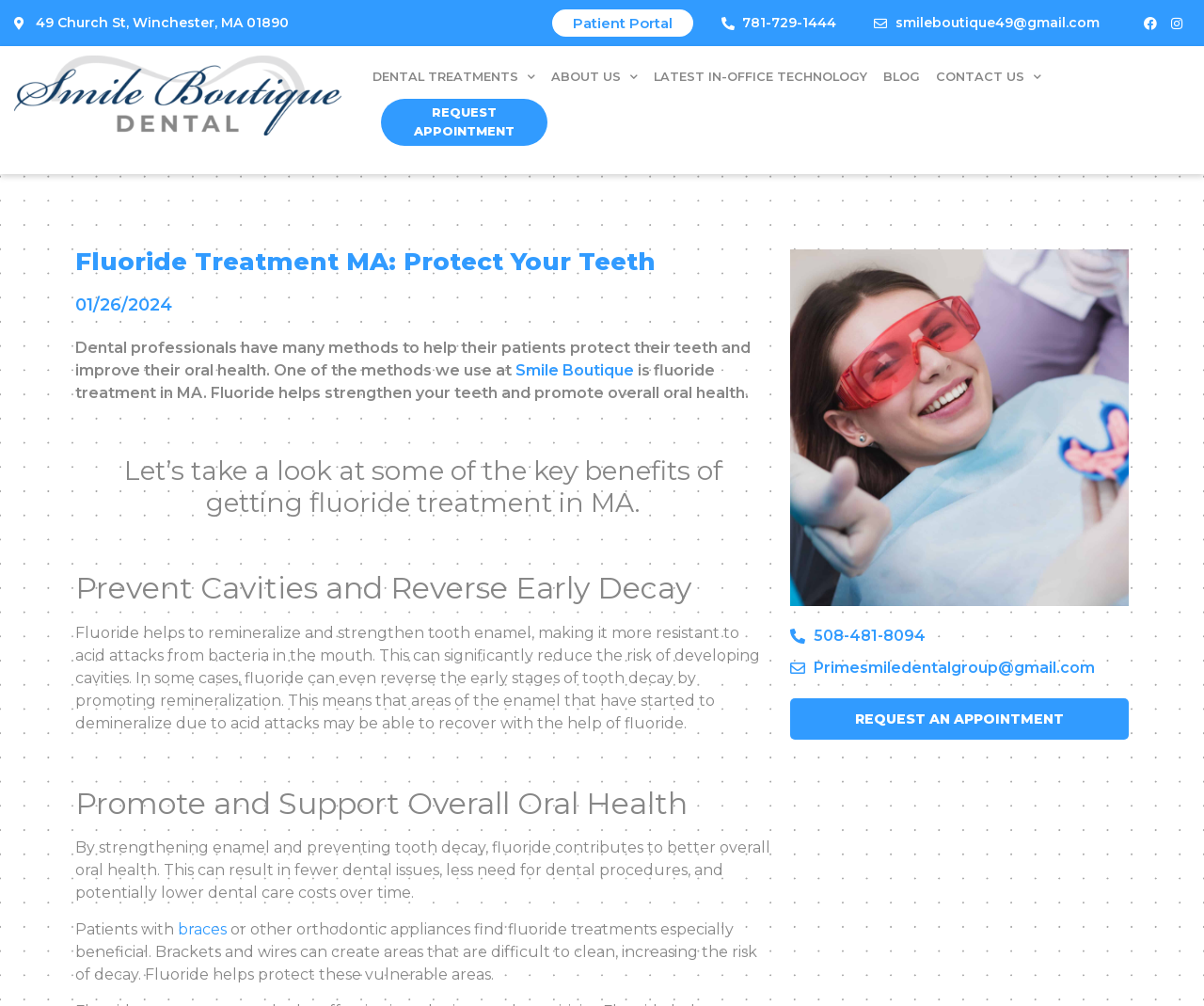What is the benefit of fluoride treatment in preventing cavities?
Refer to the image and give a detailed response to the question.

I found the answer by reading the paragraph under the heading 'Prevent Cavities and Reverse Early Decay' which explains that fluoride helps to remineralize and strengthen tooth enamel, making it more resistant to acid attacks from bacteria in the mouth, and can significantly reduce the risk of developing cavities.